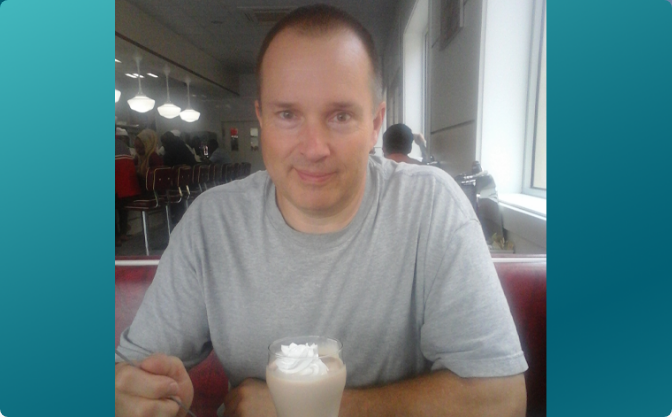Explain the image with as much detail as possible.

The image captures a man seated at a booth in a casual dining establishment, exuding a relaxed atmosphere. He has a gentle smile on his face, suggesting contentment or enjoyment in the moment. He is dressed in a simple gray t-shirt, which adds to the laid-back vibe of the scene. In front of him is a glass containing a creamy beverage topped with whipped cream, indicating a leisurely treat or dessert. 

The background features soft lighting from hanging fixtures and hints of other patrons, establishing a sociable environment. The red and white color scheme of the booth he is seated in adds a nostalgic touch typical of diner-style decor. This snapshot appears to convey a moment of respite and enjoyment, perhaps during a break or while catching up with friends or family.